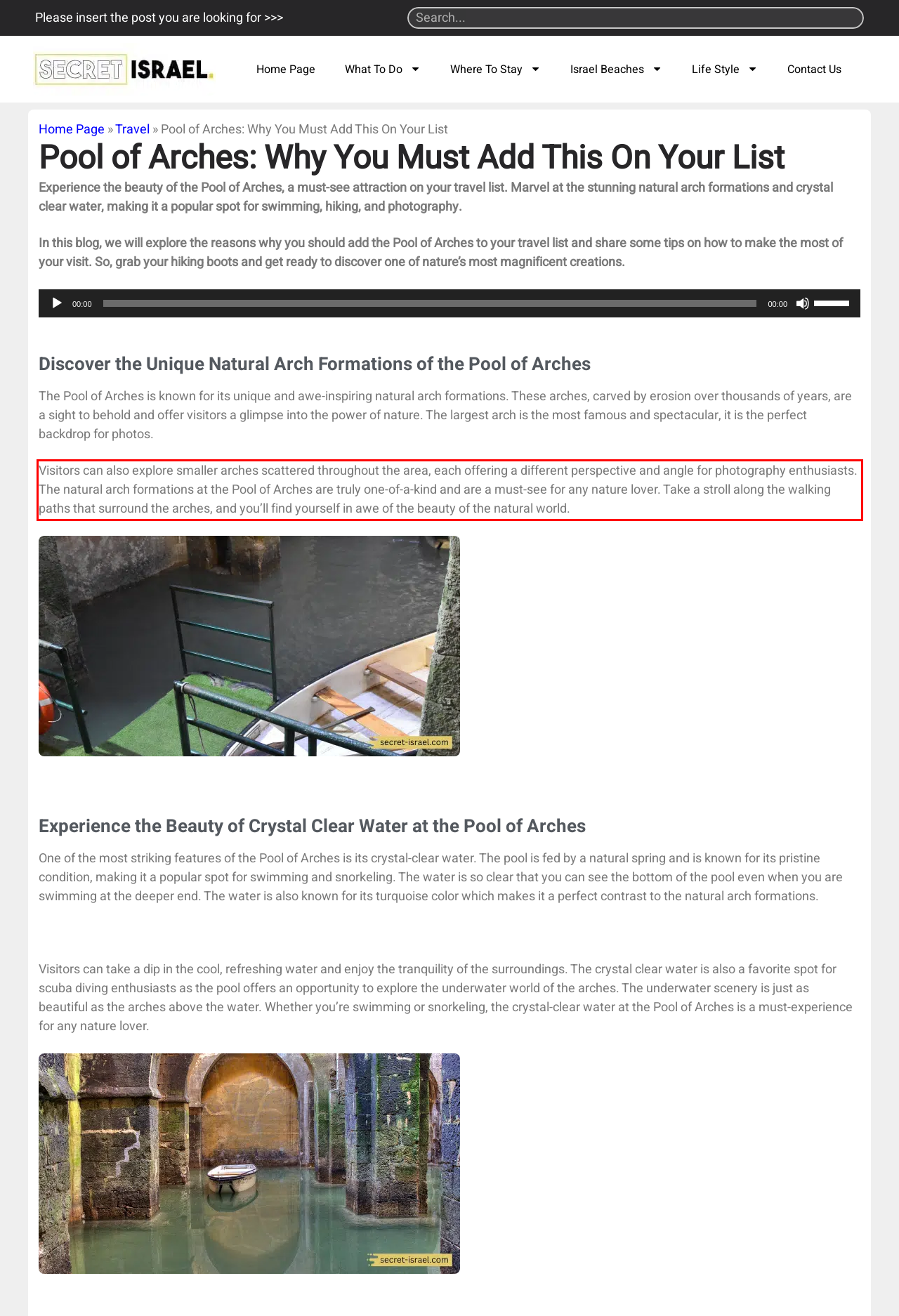With the given screenshot of a webpage, locate the red rectangle bounding box and extract the text content using OCR.

Visitors can also explore smaller arches scattered throughout the area, each offering a different perspective and angle for photography enthusiasts. The natural arch formations at the Pool of Arches are truly one-of-a-kind and are a must-see for any nature lover. Take a stroll along the walking paths that surround the arches, and you’ll find yourself in awe of the beauty of the natural world.